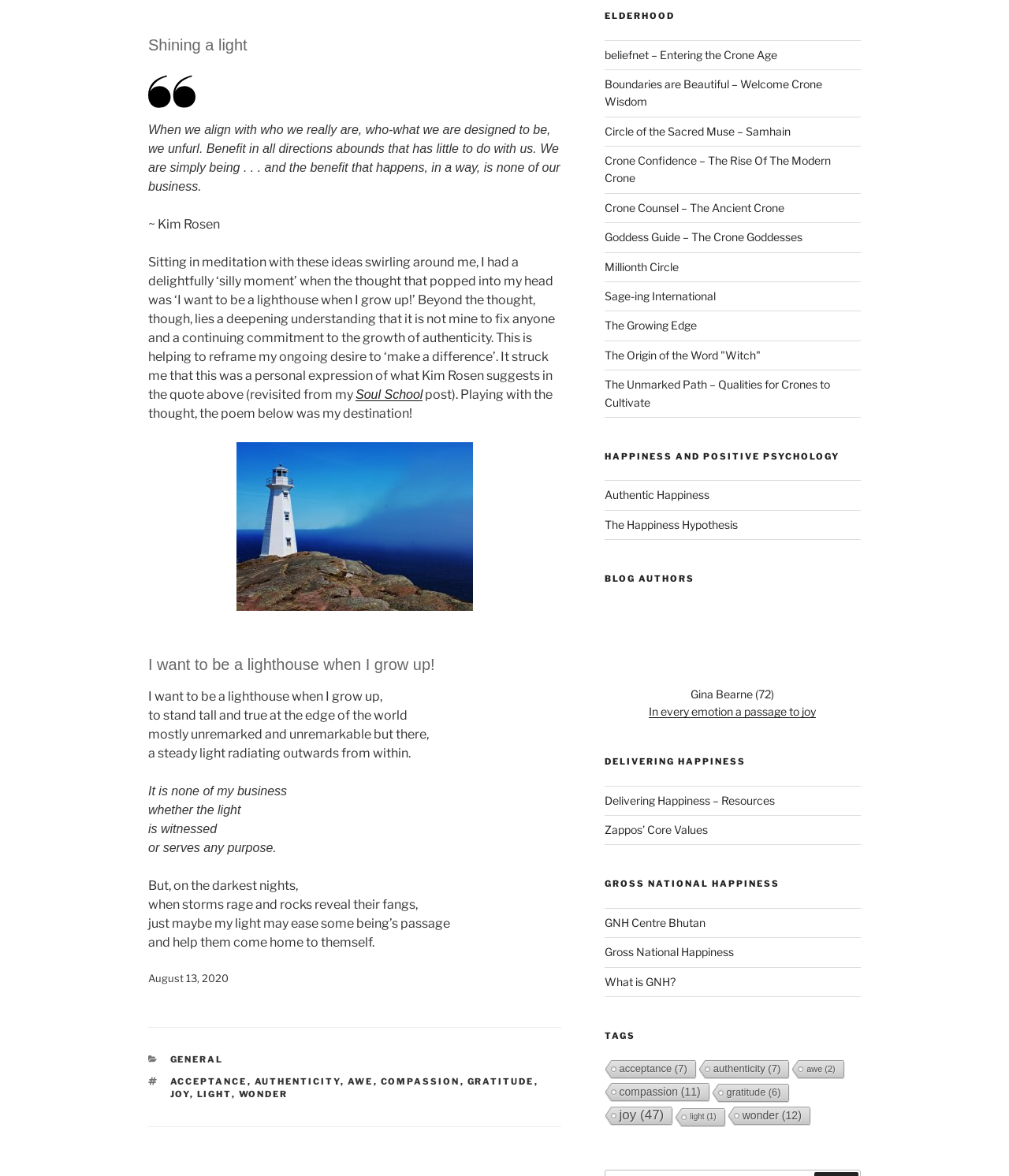Given the element description, predict the bounding box coordinates in the format (top-left x, top-left y, bottom-right x, bottom-right y), using floating point numbers between 0 and 1: The Happiness Hypothesis

[0.599, 0.44, 0.731, 0.452]